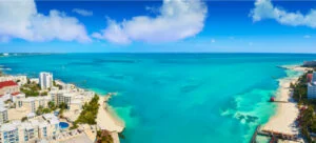Offer a detailed narrative of the scene shown in the image.

This stunning image captures a vibrant coastal view, showcasing the crystalline turquoise waters of the ocean against a backdrop of fluffy white clouds and a brilliant blue sky. The foreground features a beautifully developed shoreline with inviting sandy beaches, complemented by modern buildings that hint at a thriving seaside community. The serene and clear waters are framed by gentle waves, making it an ideal spot for relaxation and outdoor activities. This picturesque scene epitomizes the allure of a tropical paradise, enticing viewers with its natural beauty and tranquil atmosphere.